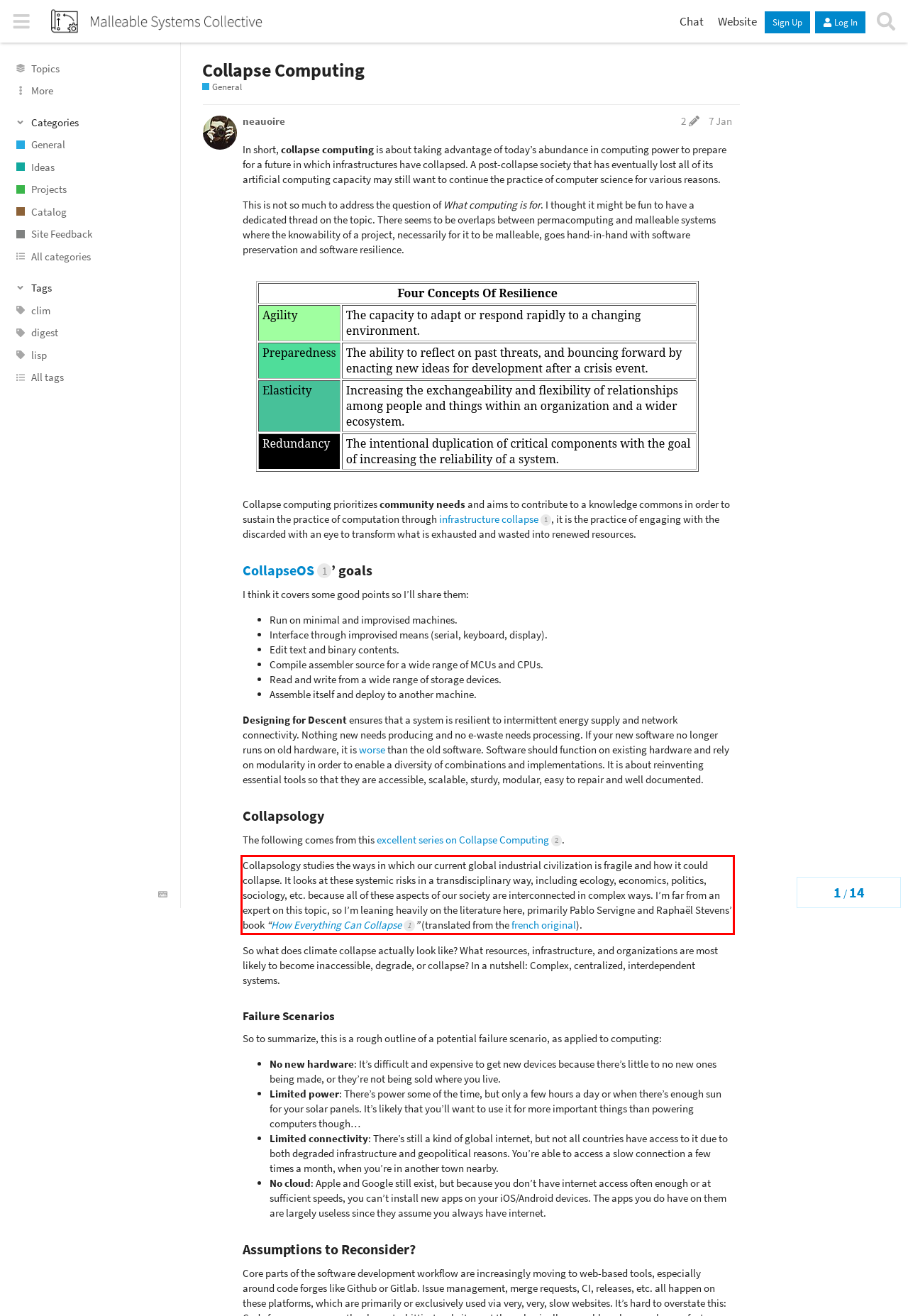You are given a screenshot with a red rectangle. Identify and extract the text within this red bounding box using OCR.

Collapsology studies the ways in which our current global industrial civilization is fragile and how it could collapse. It looks at these systemic risks in a transdisciplinary way, including ecology, economics, politics, sociology, etc. because all of these aspects of our society are interconnected in complex ways. I’m far from an expert on this topic, so I’m leaning heavily on the literature here, primarily Pablo Servigne and Raphaël Stevens’ book “How Everything Can Collapse 1” (translated from the french original).